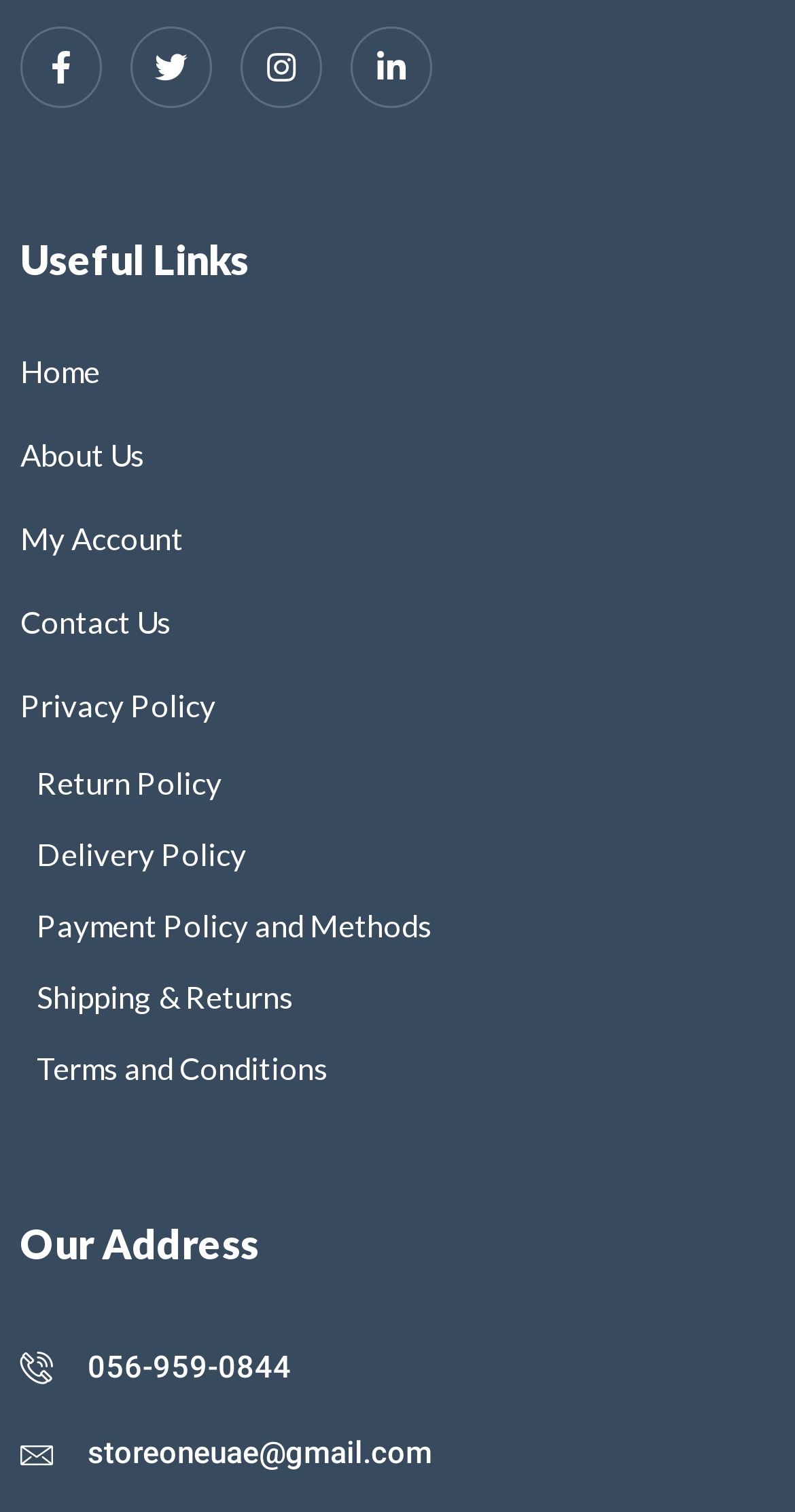Can you find the bounding box coordinates of the area I should click to execute the following instruction: "Check Our Address"?

[0.026, 0.799, 0.974, 0.846]